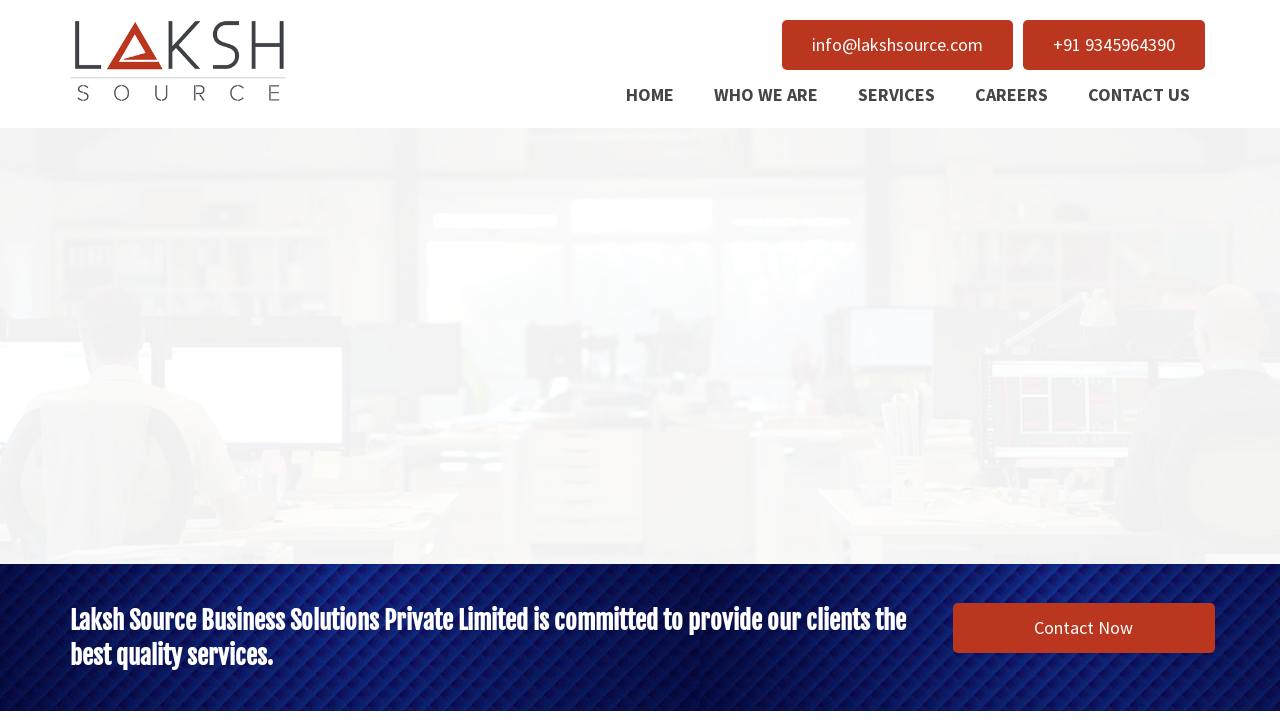Create an elaborate caption that covers all aspects of the webpage.

The webpage is about Laksh Source Business Solutions Private Limited. At the top, there is a header section that spans the entire width of the page. Within this section, there are several links aligned horizontally, including a phone number, an email address, and navigation links to different pages such as HOME, WHO WE ARE, SERVICES, CAREERS, and CONTACT US. 

Below the header section, there is a large image that occupies the full width of the page, taking up most of the vertical space. 

At the bottom of the page, there is a heading that summarizes the company's commitment to providing high-quality services to its clients. To the right of this heading, there is a prominent call-to-action link labeled "Contact Now".